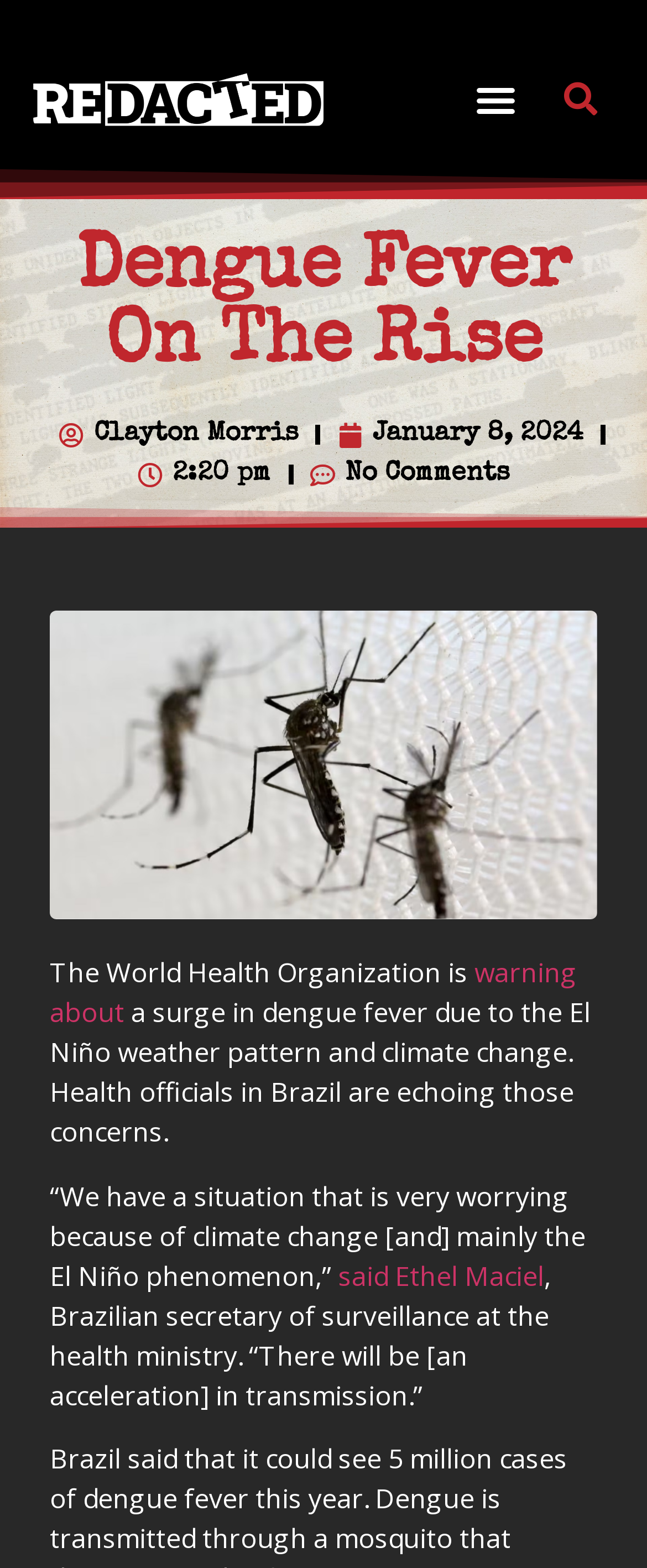Can you pinpoint the bounding box coordinates for the clickable element required for this instruction: "Learn more about the warning"? The coordinates should be four float numbers between 0 and 1, i.e., [left, top, right, bottom].

[0.077, 0.609, 0.892, 0.657]